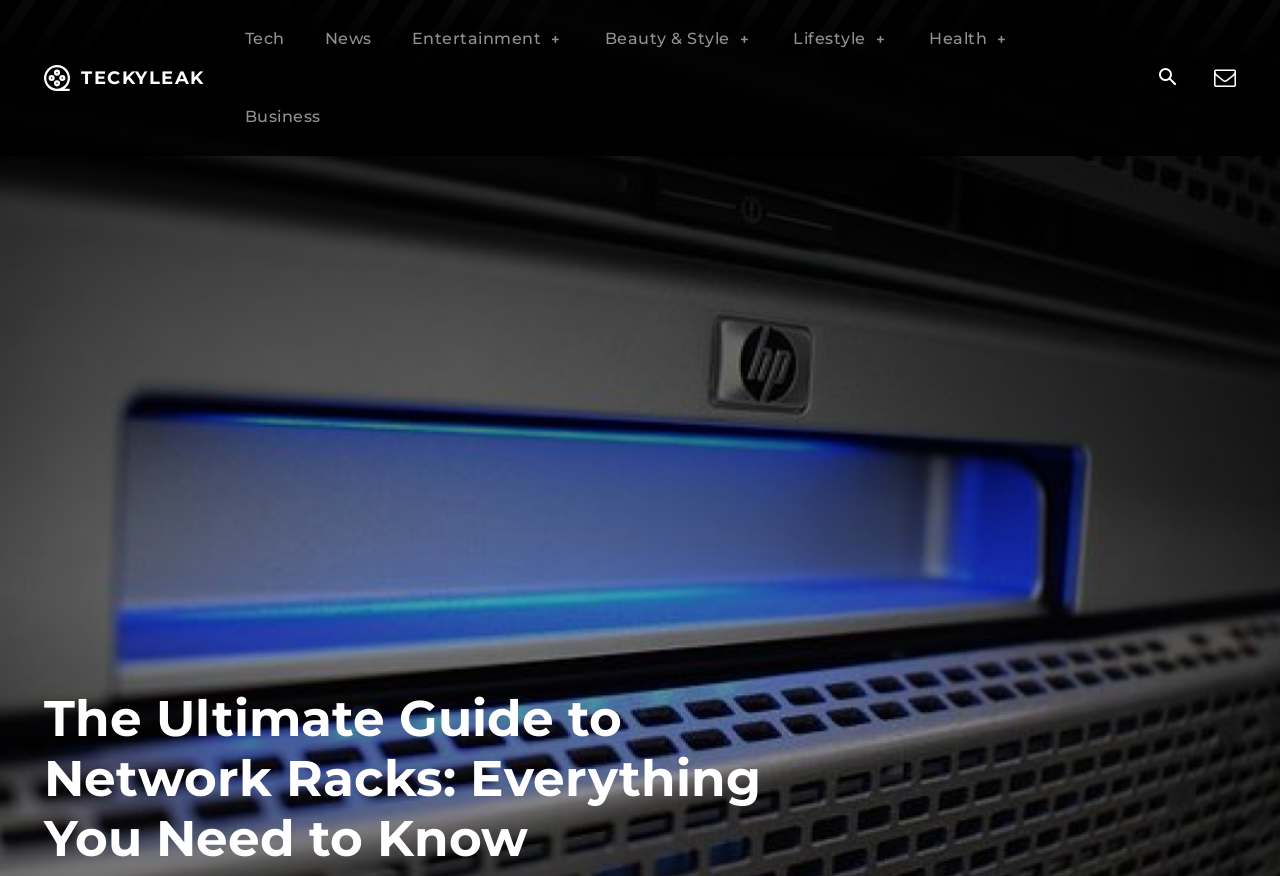Locate the bounding box coordinates of the area that needs to be clicked to fulfill the following instruction: "check health news". The coordinates should be in the format of four float numbers between 0 and 1, namely [left, top, right, bottom].

[0.726, 0.0, 0.789, 0.089]